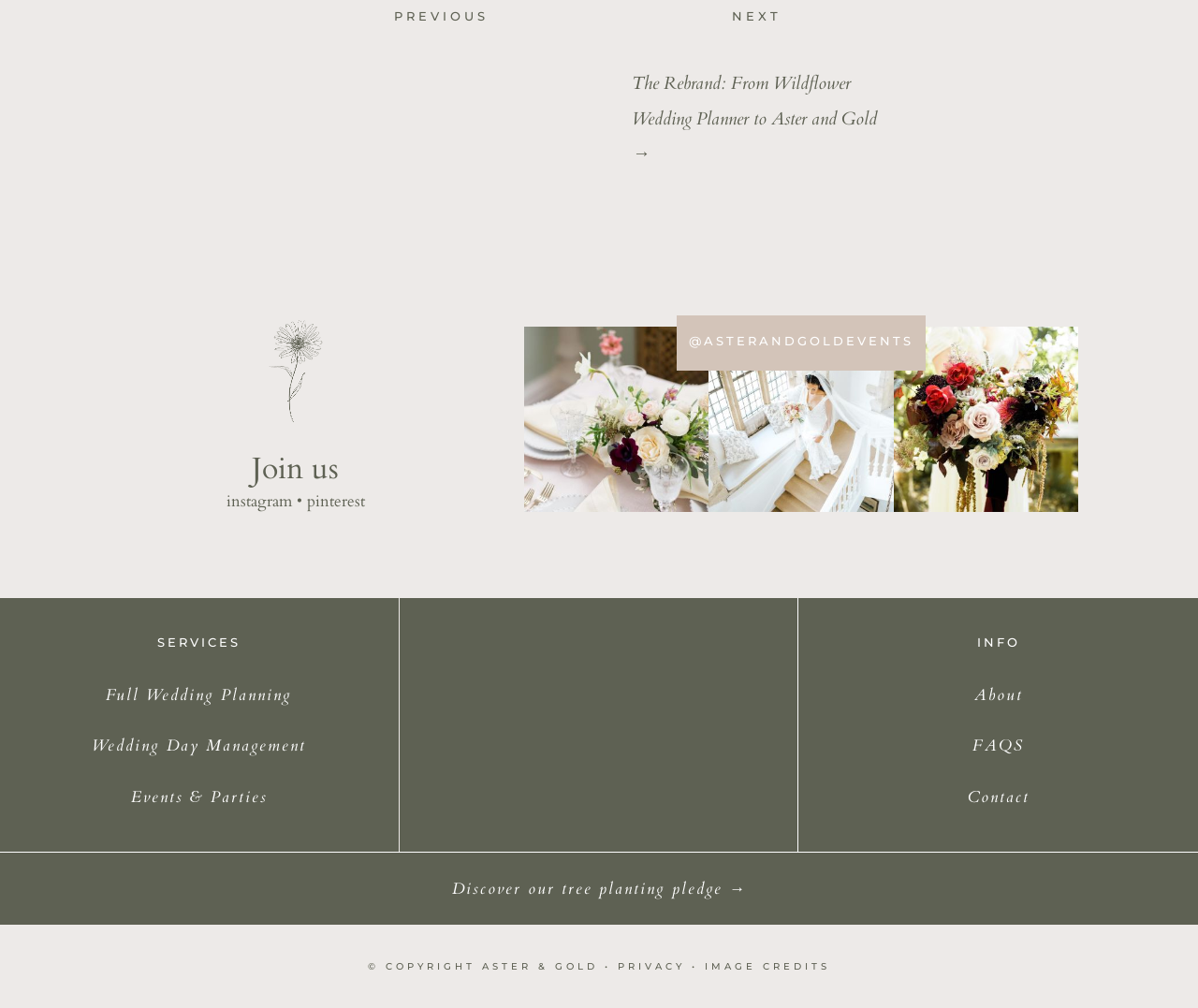What is the pledge mentioned at the bottom of the webpage?
Give a detailed response to the question by analyzing the screenshot.

The pledge mentioned at the bottom of the webpage is the 'tree planting pledge', which is located below the 'INFO' section and above the copyright information.